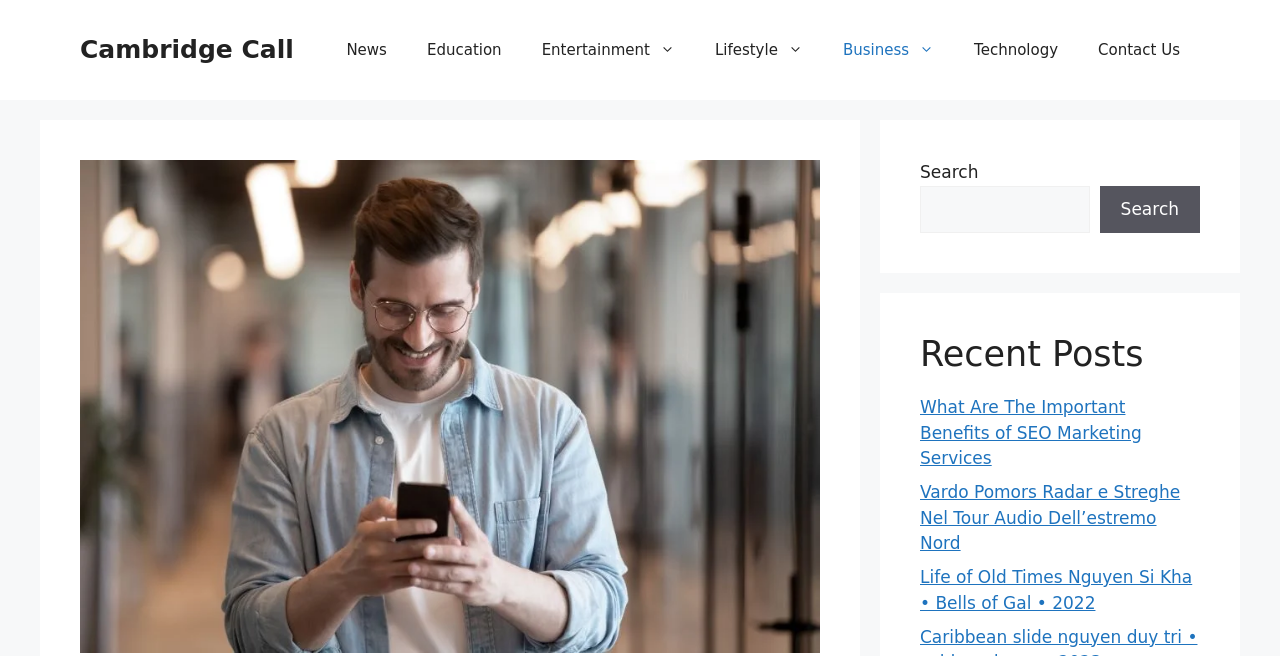Please identify the webpage's heading and generate its text content.

Unbox, Use, Return: Simplifying Your Life with Hassle-Free Phone Rentals